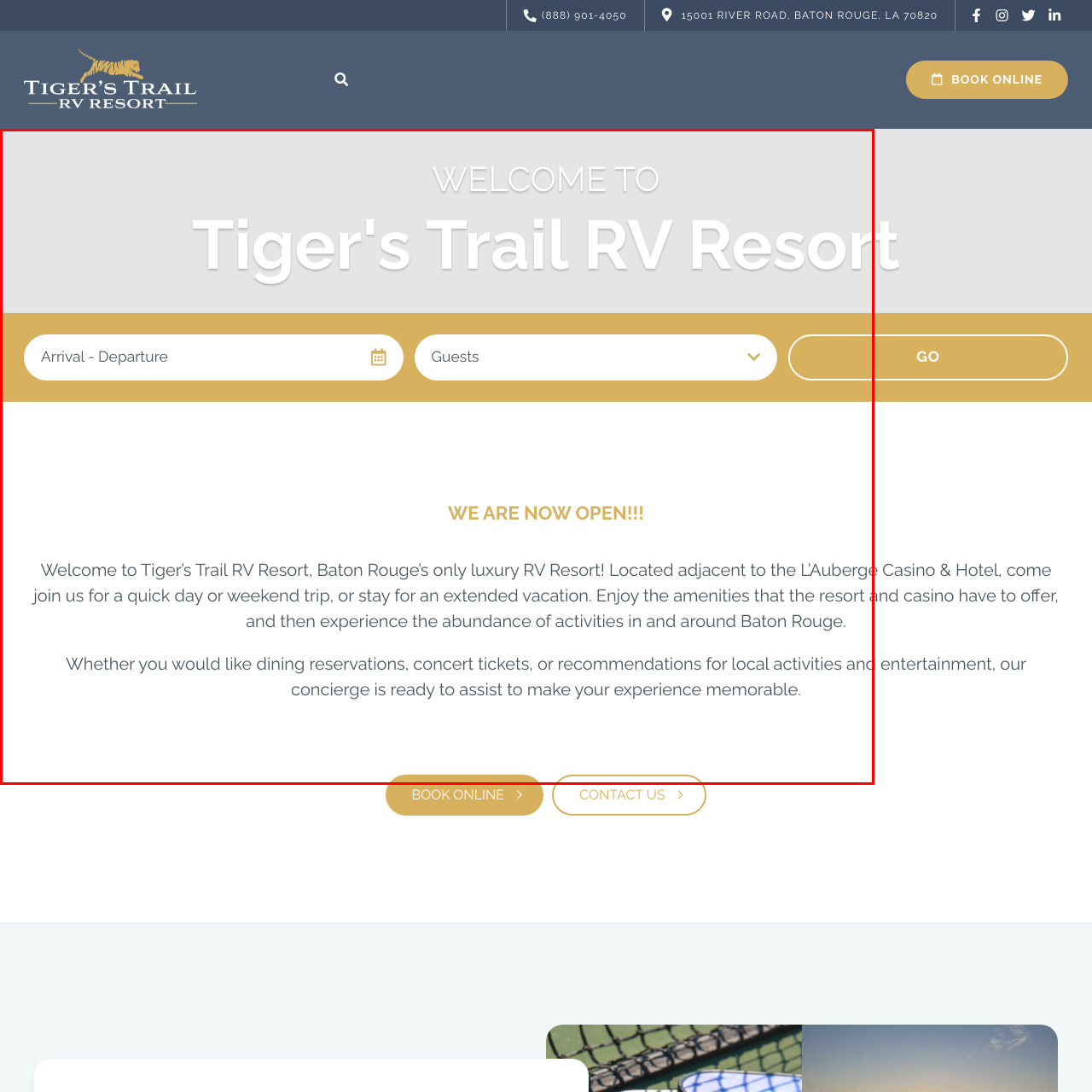Describe extensively the image content marked by the red bounding box.

Welcome to the home page of Tiger's Trail RV Resort, a premier luxury RV destination in Baton Rouge. The focal point of this webpage features a vibrant and inviting text that proclaims "WELCOME TO" at the top, accompanied by a prominent heading "Tiger's Trail RV Resort." Below, a festive announcement highlights that the resort is "NOW OPEN!!!," signaling excitement for prospective guests. 

The page continues with a warm welcome message, encouraging visitors to enjoy the resort's amenities and explore the myriad activities available in Baton Rouge. There are convenient interactive elements, including options for selecting arrival and departure dates as well as guest numbers, enhancing the user experience for those booking a stay. This image encapsulates the inviting and hospitable nature of Tiger's Trail RV Resort, making it an excellent choice for a quick getaway or an extended vacation.